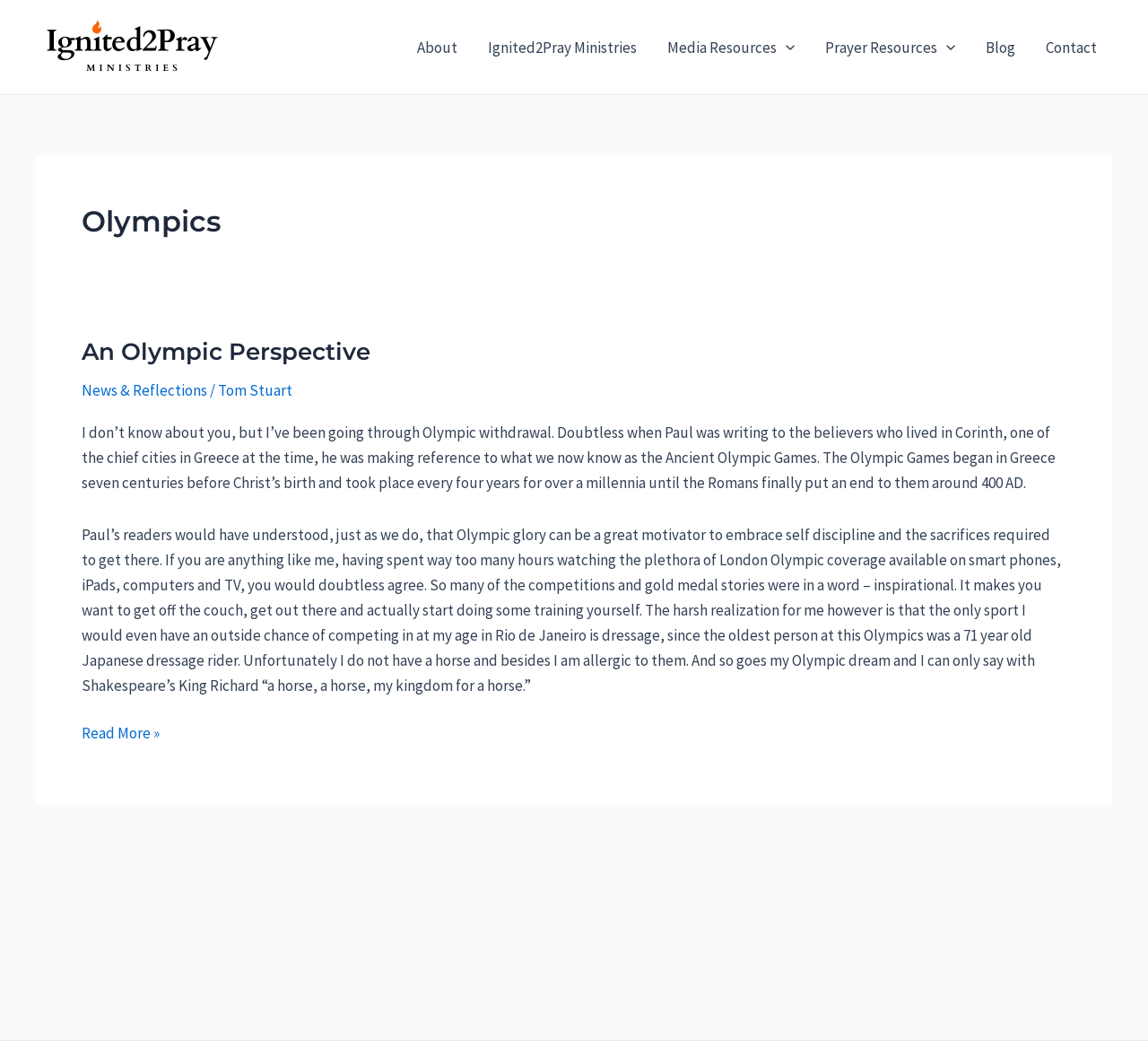What is the main topic of this webpage?
Please answer the question with a single word or phrase, referencing the image.

Olympics